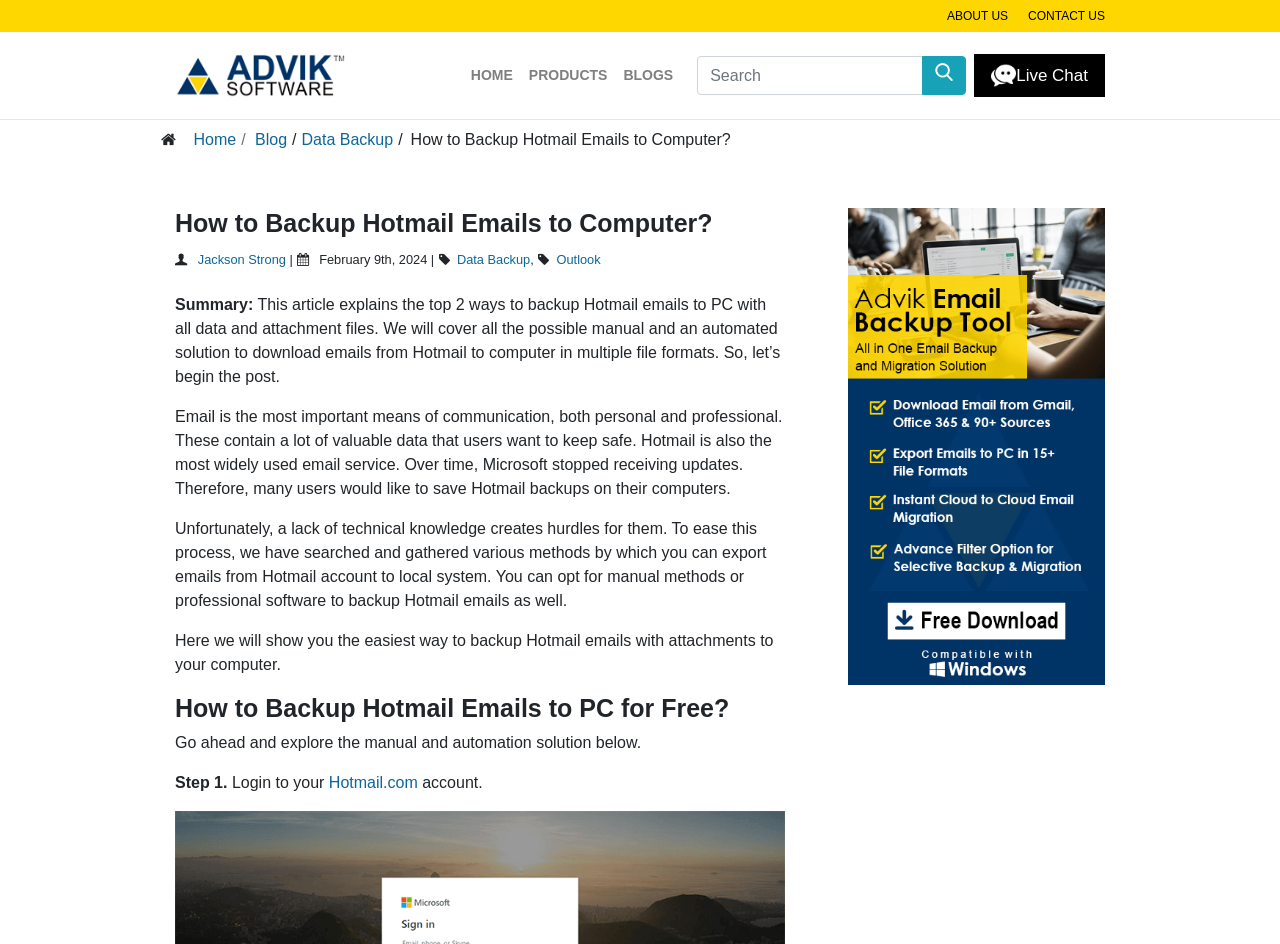What are the two methods to backup Hotmail emails mentioned on this webpage?
Answer the question with a single word or phrase derived from the image.

Manual and automated